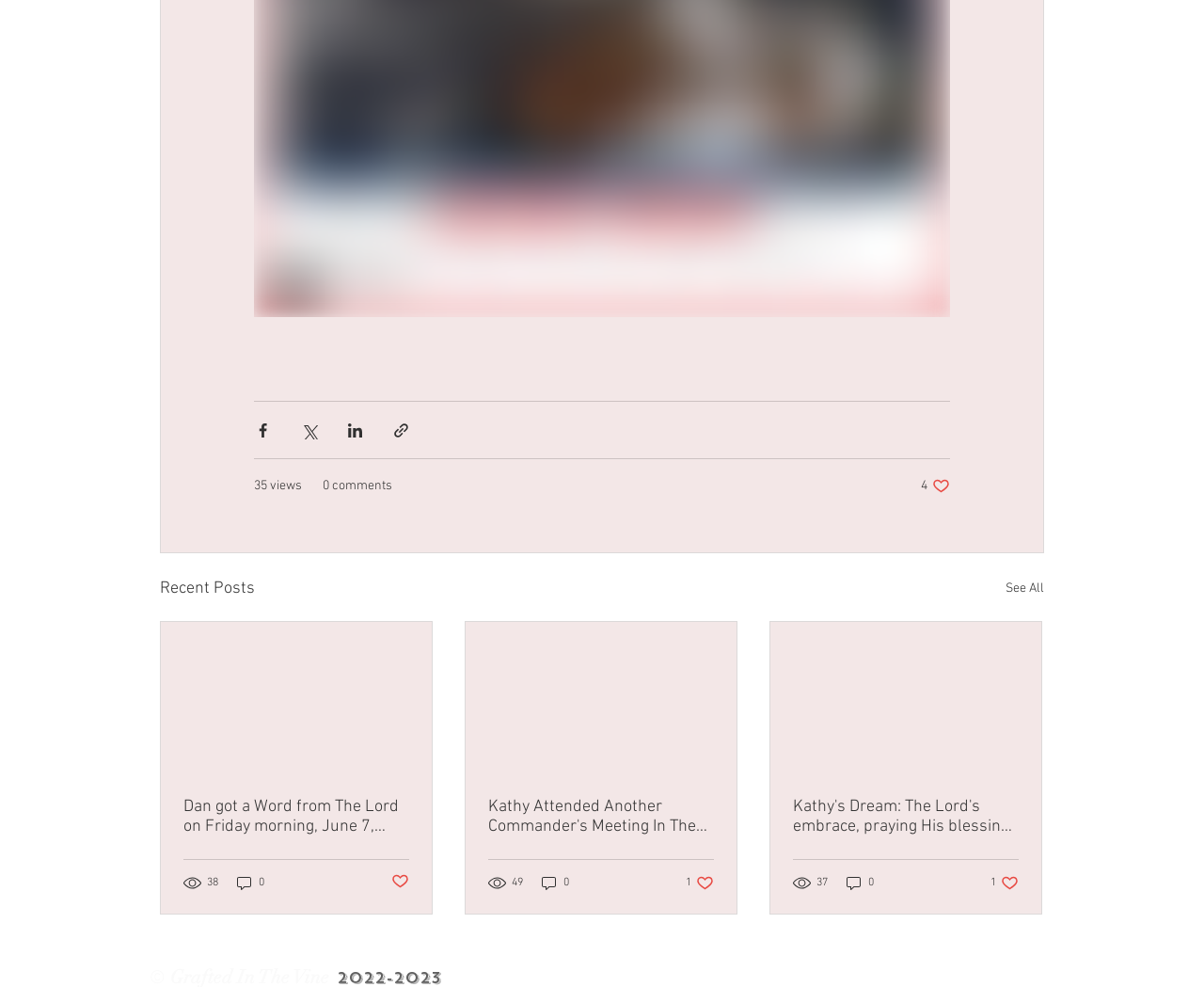Please predict the bounding box coordinates of the element's region where a click is necessary to complete the following instruction: "Read the post 'BRACE FOR IMPACT'". The coordinates should be represented by four float numbers between 0 and 1, i.e., [left, top, right, bottom].

[0.152, 0.808, 0.34, 0.848]